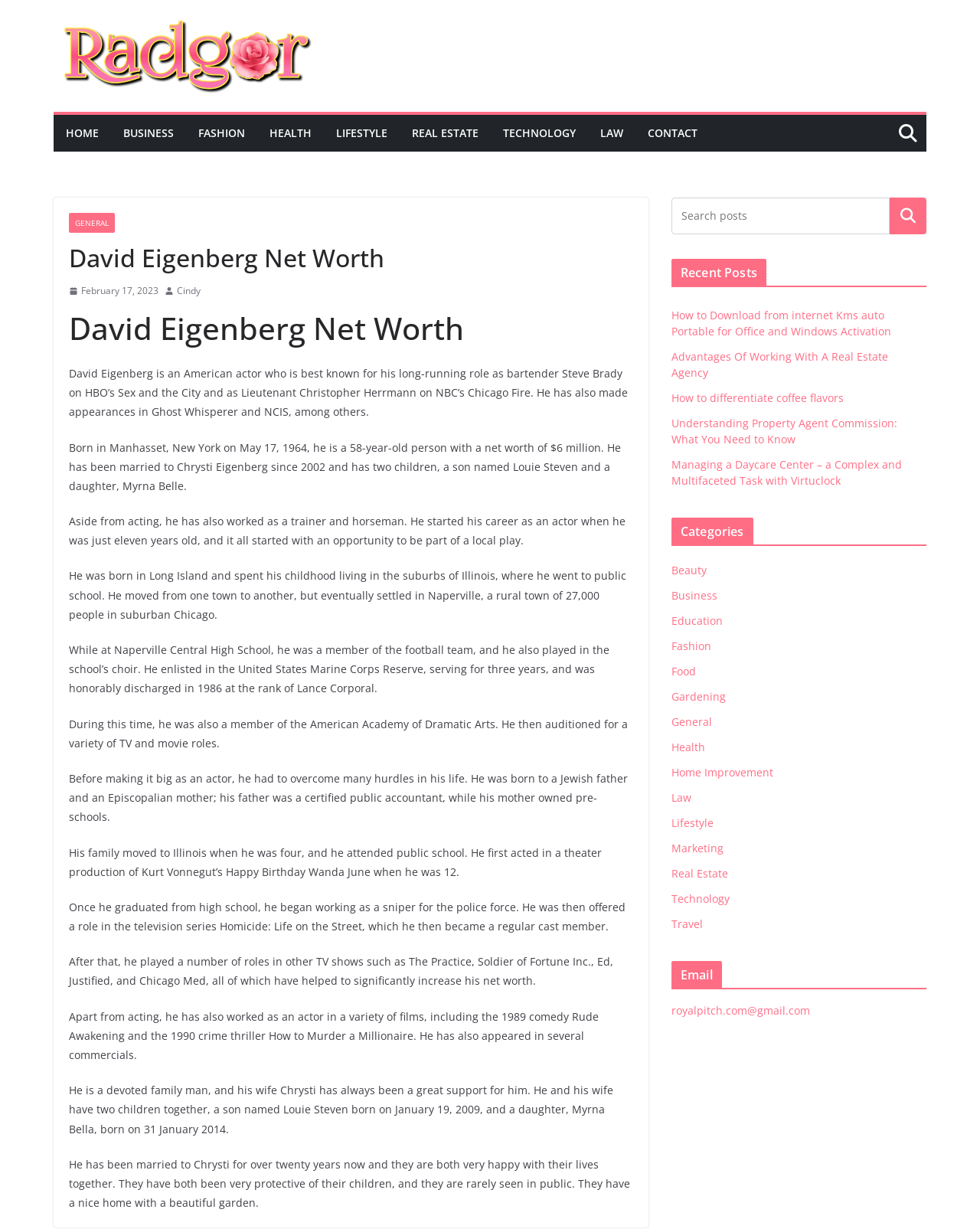Please answer the following question using a single word or phrase: 
What is the name of the high school David Eigenberg attended?

Naperville Central High School